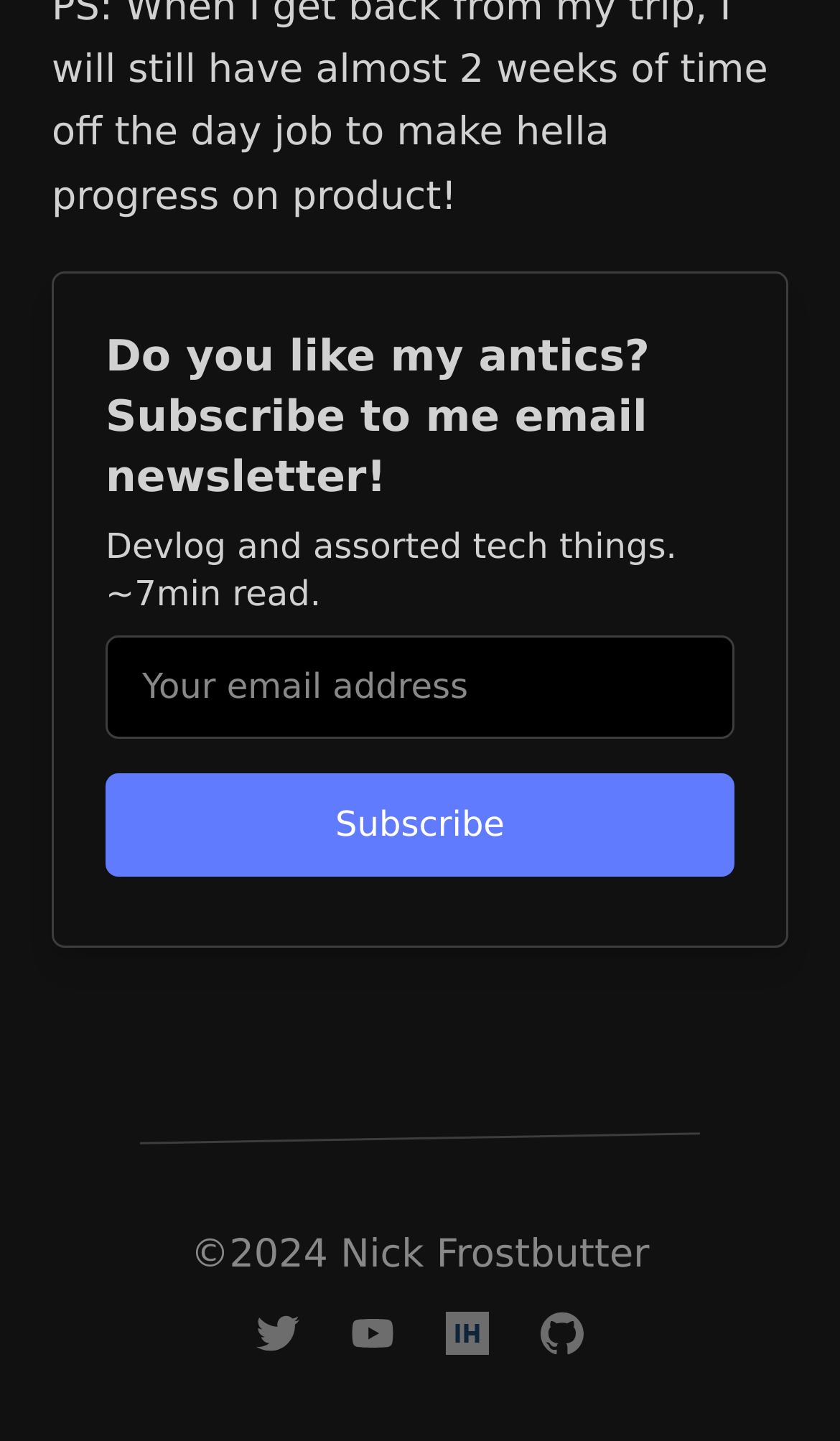Highlight the bounding box of the UI element that corresponds to this description: "Subscribe".

[0.126, 0.536, 0.874, 0.608]